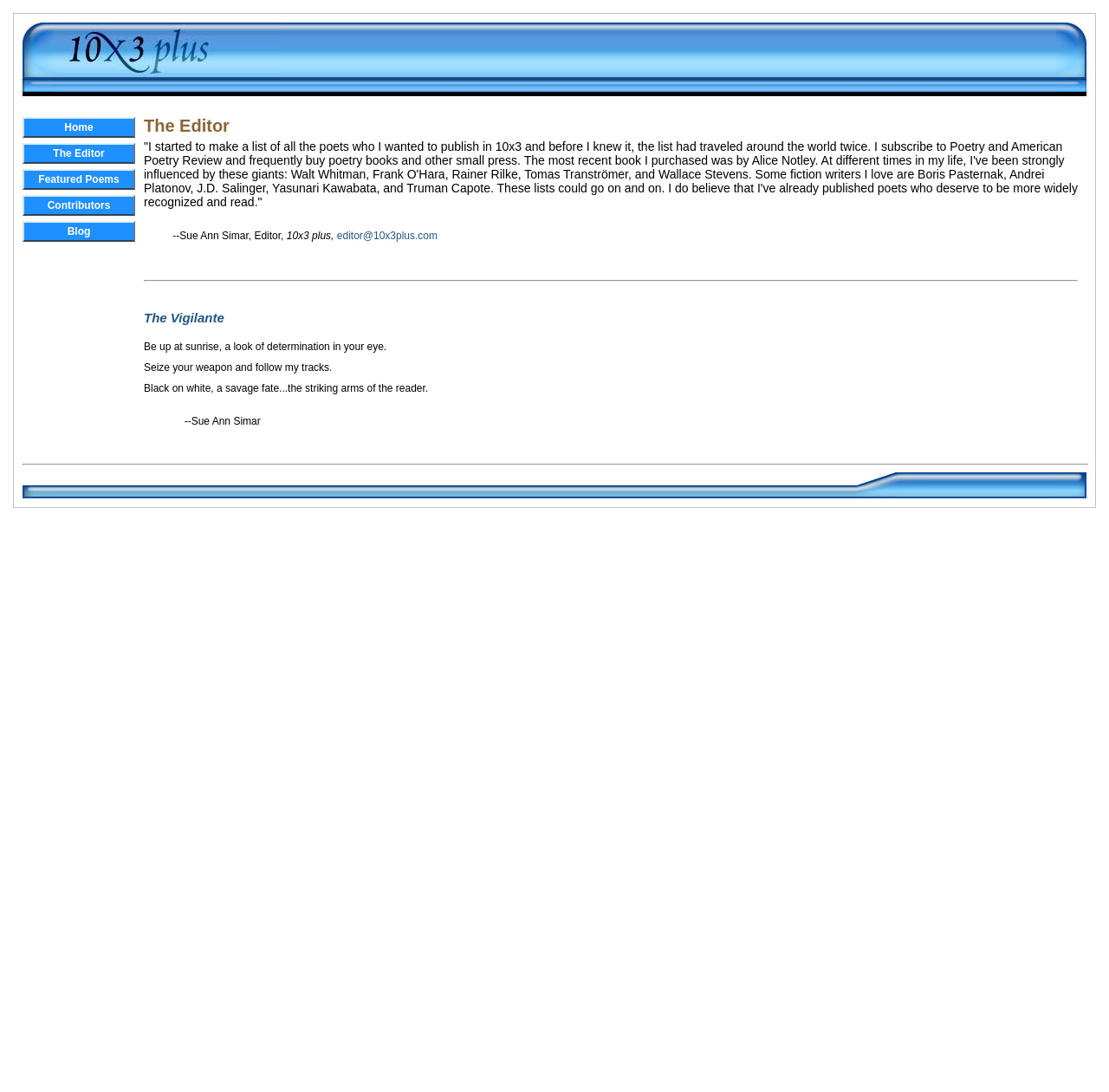What is the title of the poem by Sue Ann Simar? Analyze the screenshot and reply with just one word or a short phrase.

The Vigilante